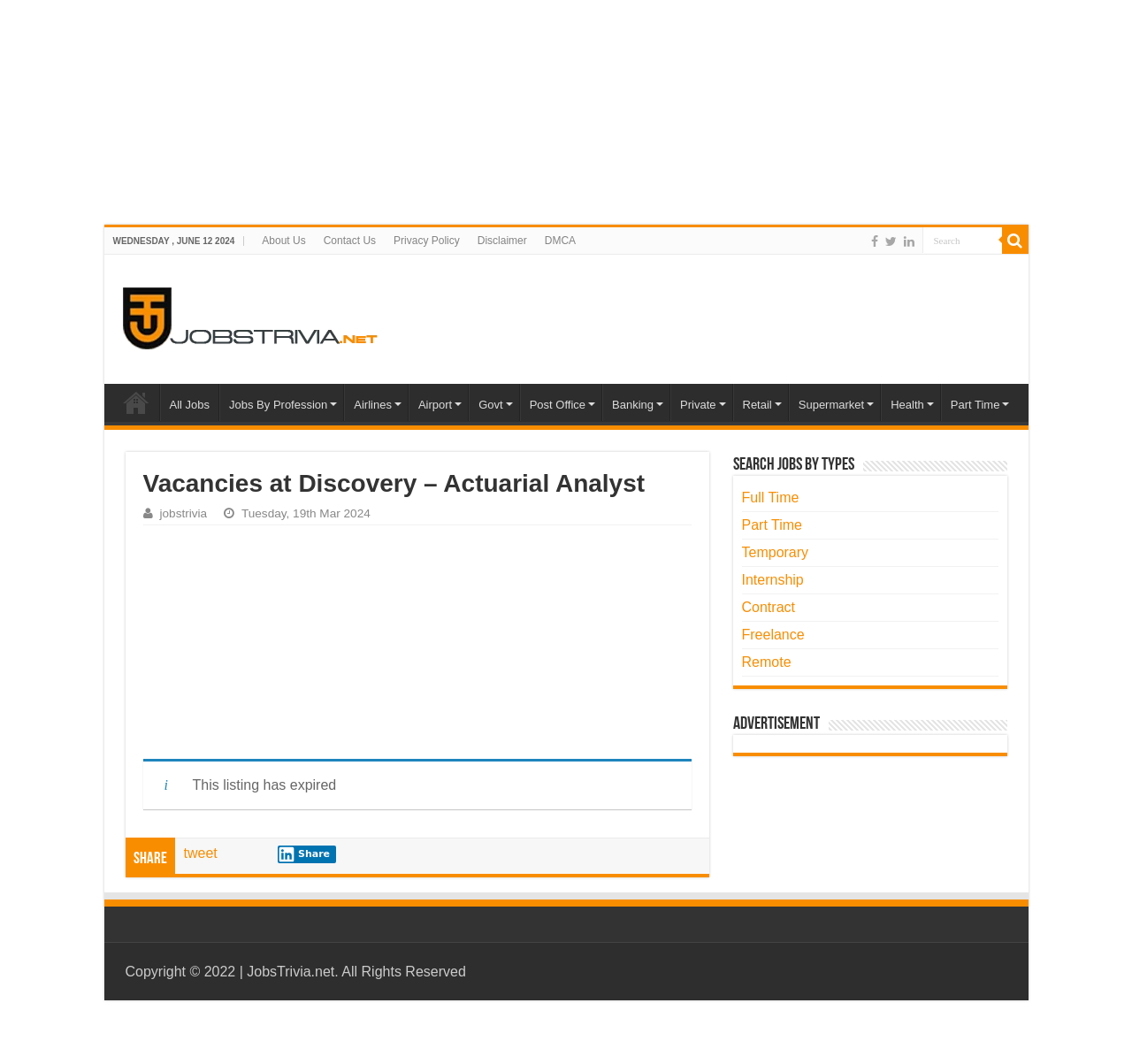Determine the bounding box coordinates for the UI element described. Format the coordinates as (top-left x, top-left y, bottom-right x, bottom-right y) and ensure all values are between 0 and 1. Element description: Jobs By Profession

[0.194, 0.361, 0.303, 0.396]